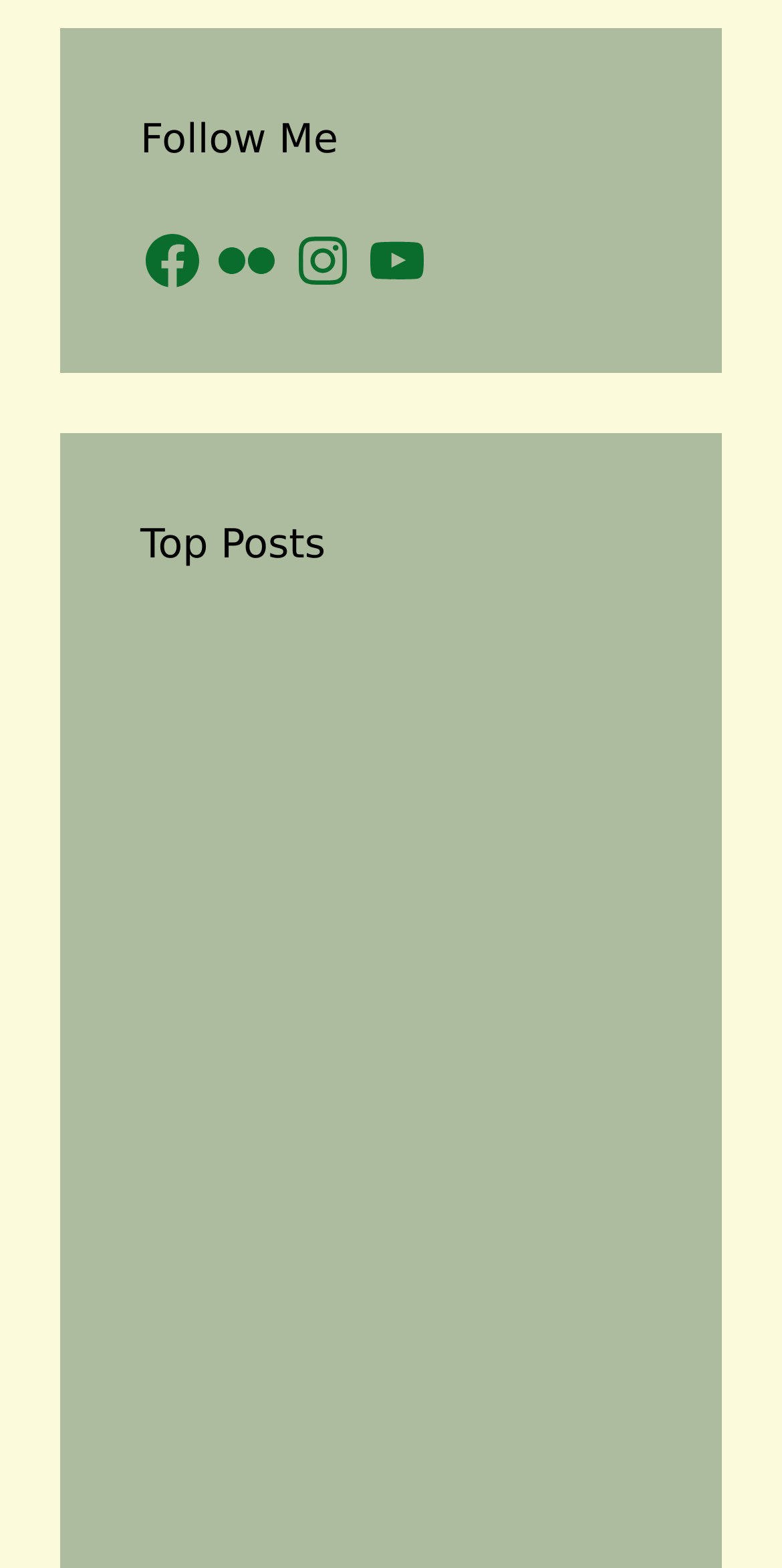What is the name of the social media platform with the shortest link?
Using the image, elaborate on the answer with as much detail as possible.

By examining the links provided, I noticed that the Facebook link has the shortest length, spanning from 0.179 to 0.262 horizontally.